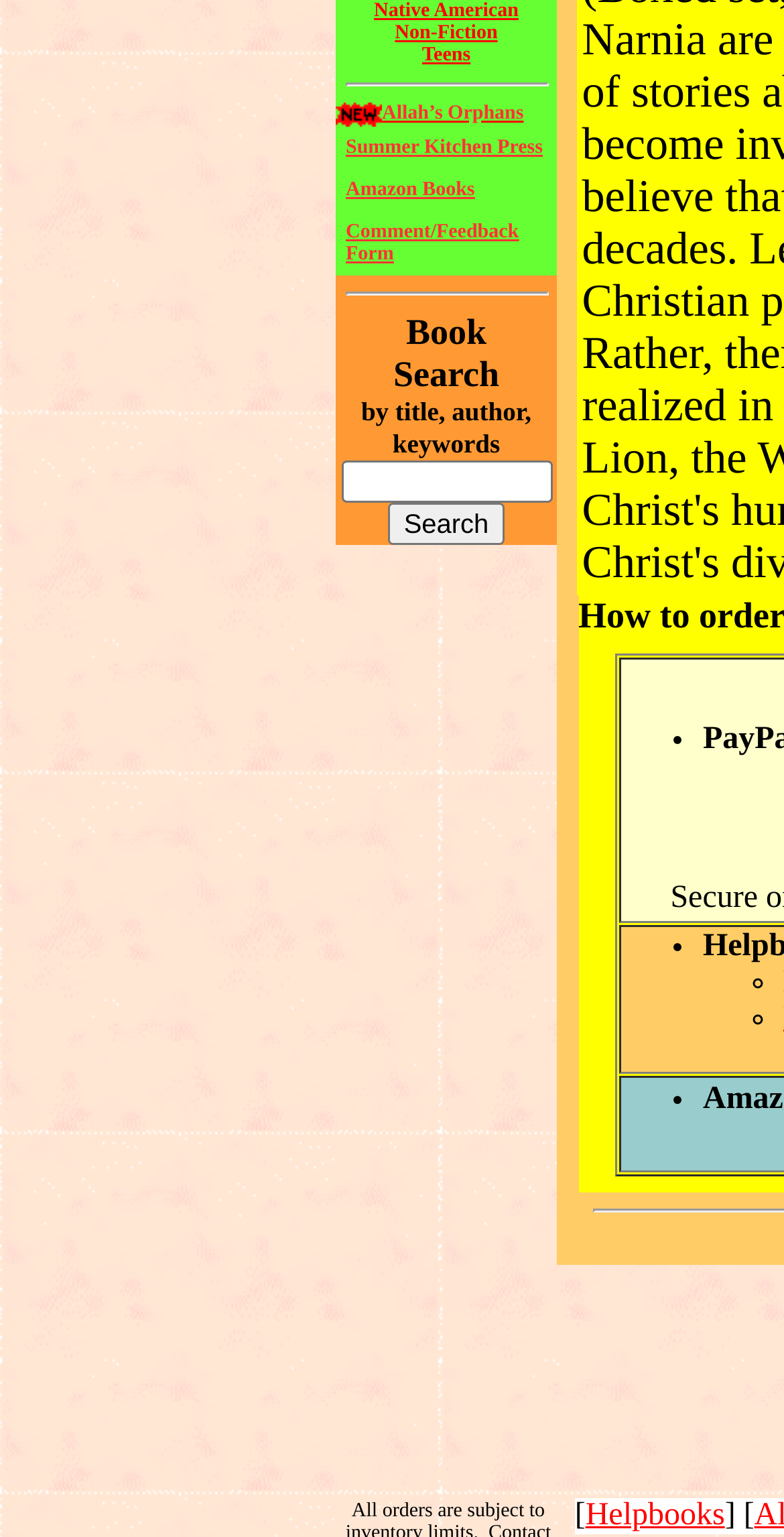Find the bounding box coordinates for the element described here: "Comment/Feedback Form".

[0.441, 0.137, 0.662, 0.174]